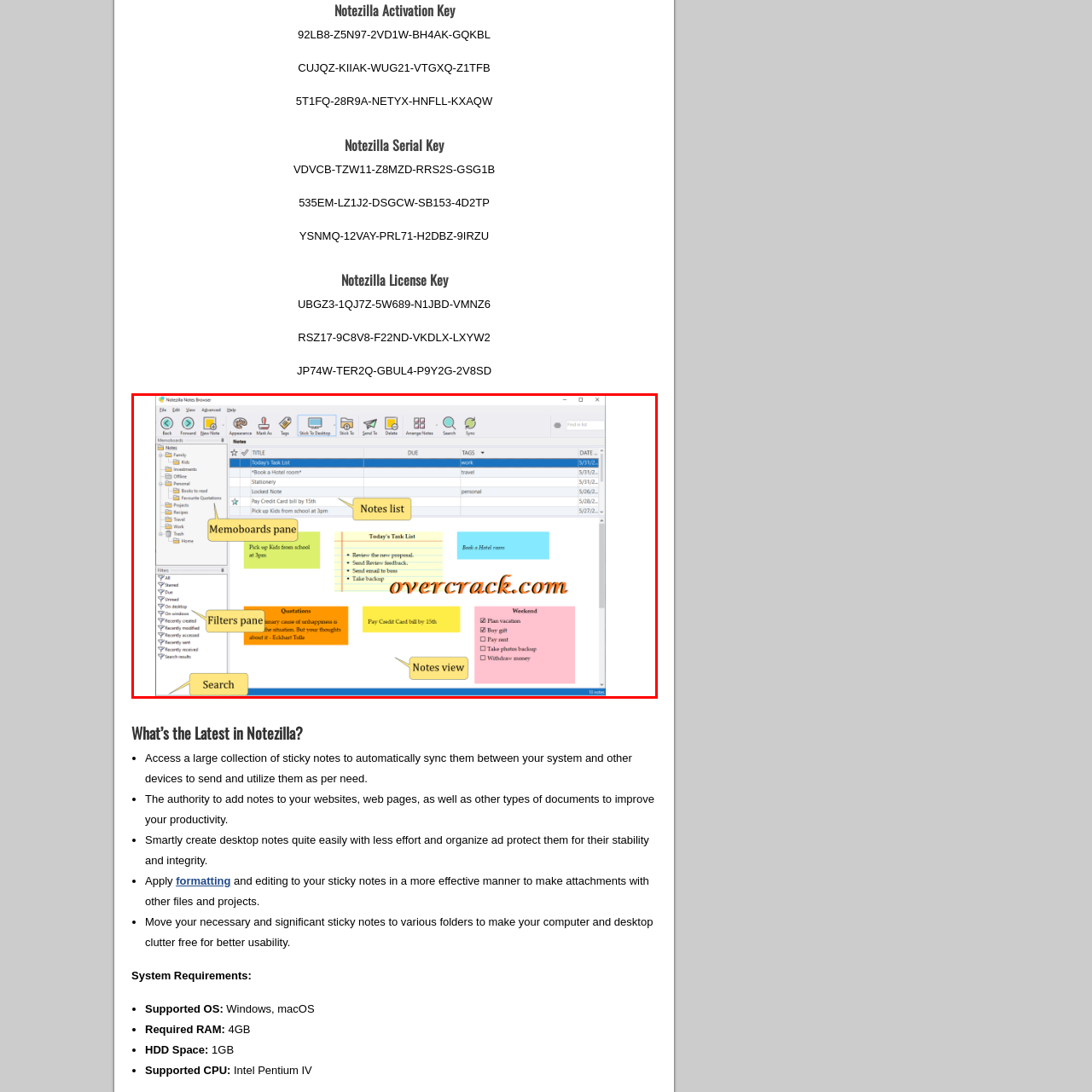Please provide a comprehensive description of the image that is enclosed within the red boundary.

The image illustrates the user interface of Notezilla, a digital note-taking application designed for efficient task management. It showcases a prominent section labeled "Today's Task List," highlighting various tasks such as reviewing new proposals and sending reminders. The left side features the "Memonboards pane," displaying a list of notes and reminders, while the bottom contains the "Notes view," which provides a larger area for detailed note entries. Additionally, a "Filters pane" is visible, allowing users to organize their notes effectively. The interface is complemented by a colorful and user-friendly design, enhancing productivity. A watermark with the site name "overcrack.com" is positioned diagonally for branding purposes.